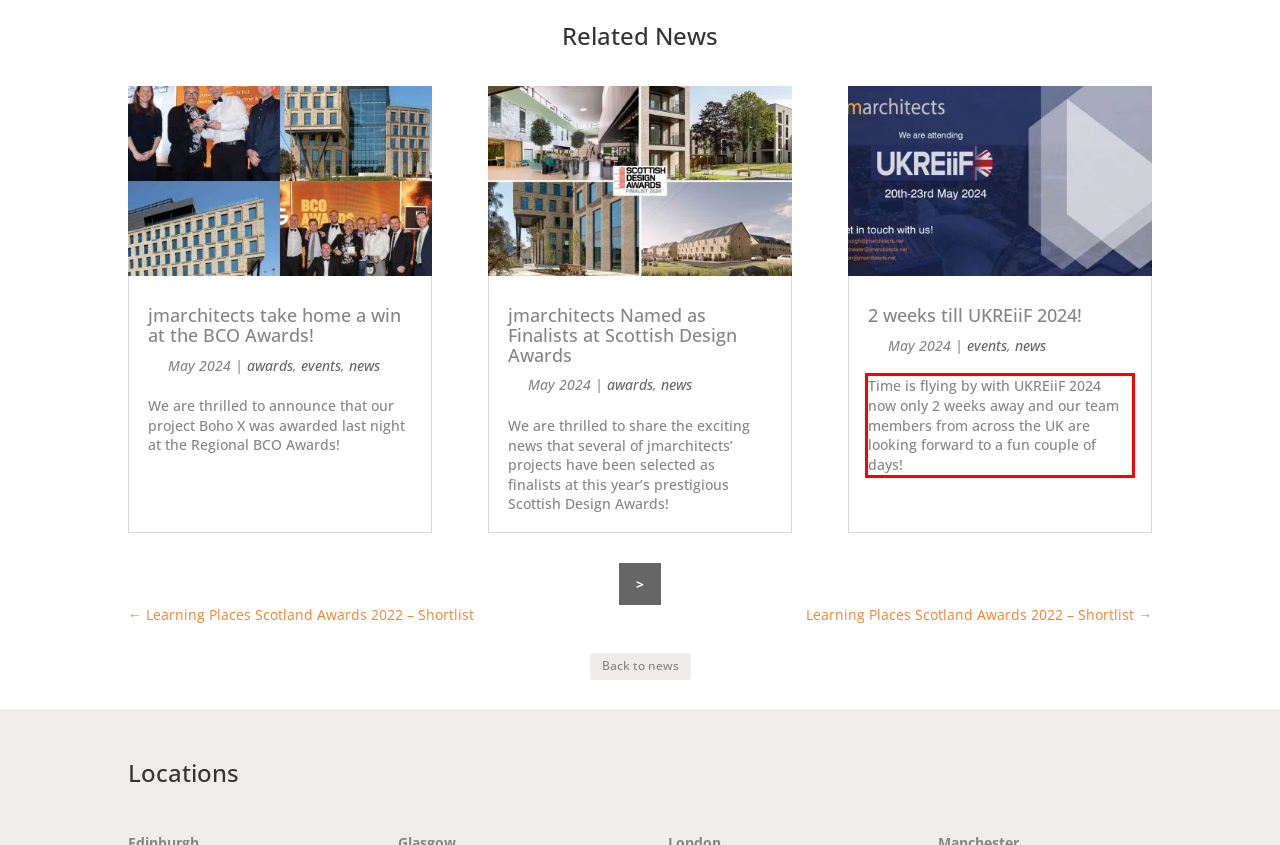You are given a webpage screenshot with a red bounding box around a UI element. Extract and generate the text inside this red bounding box.

Time is flying by with UKREiiF 2024 now only 2 weeks away and our team members from across the UK are looking forward to a fun couple of days!